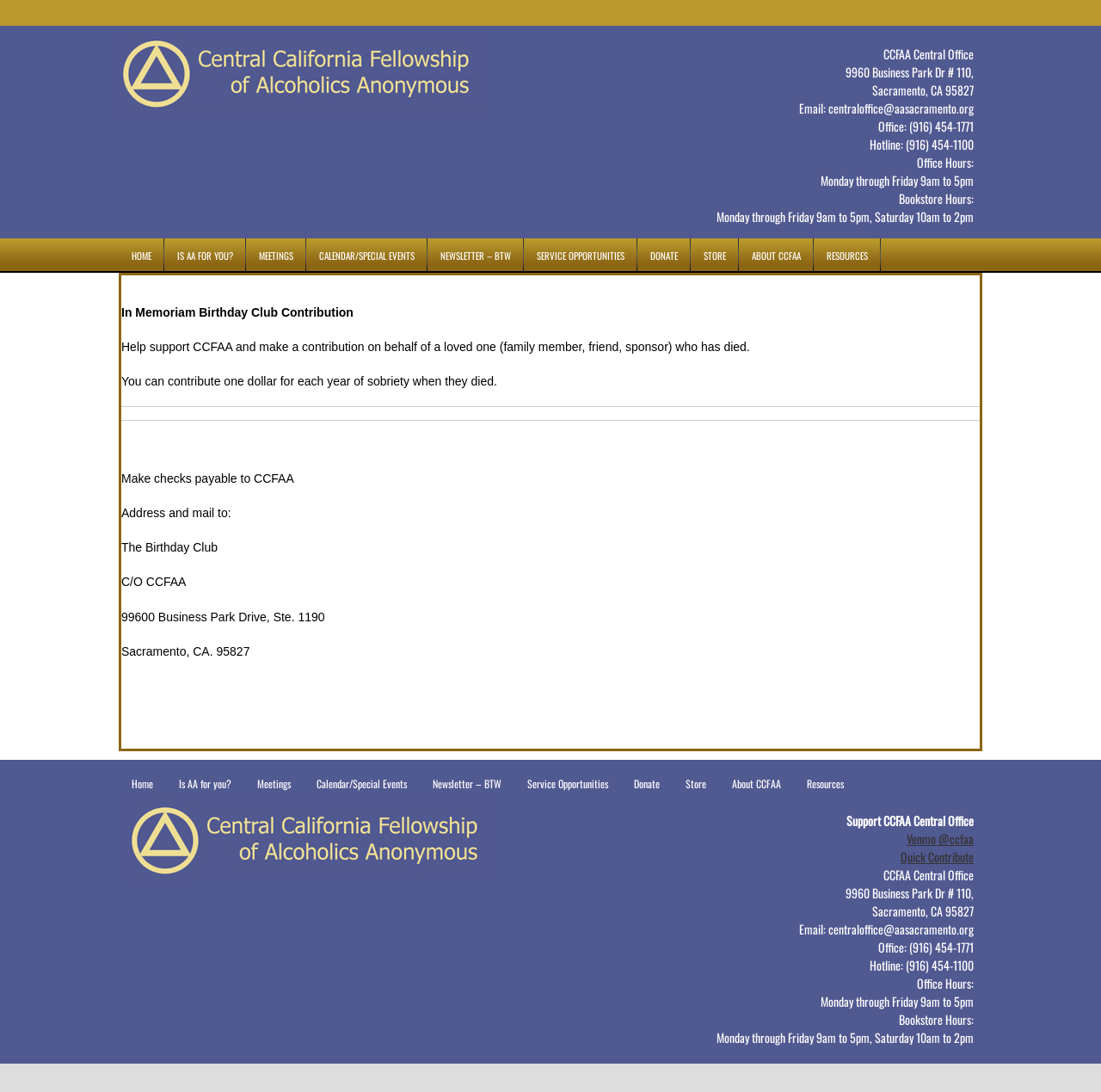Determine the bounding box coordinates for the UI element with the following description: "Meetings". The coordinates should be four float numbers between 0 and 1, represented as [left, top, right, bottom].

[0.222, 0.708, 0.276, 0.728]